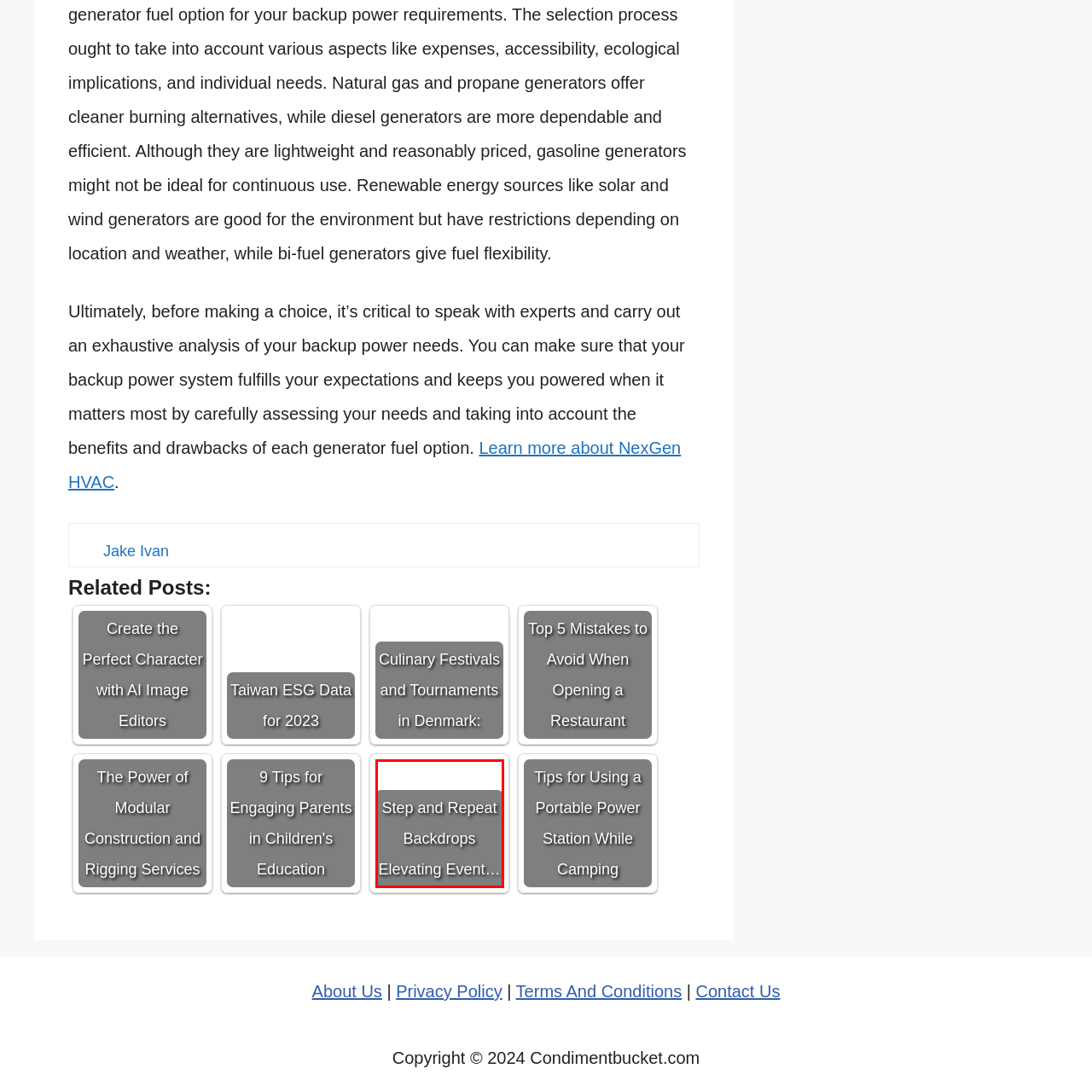Inspect the image surrounded by the red outline and respond to the question with a brief word or phrase:
What type of events are step-and-repeat backdrops ideal for?

Red carpet events, corporate functions, and celebrations